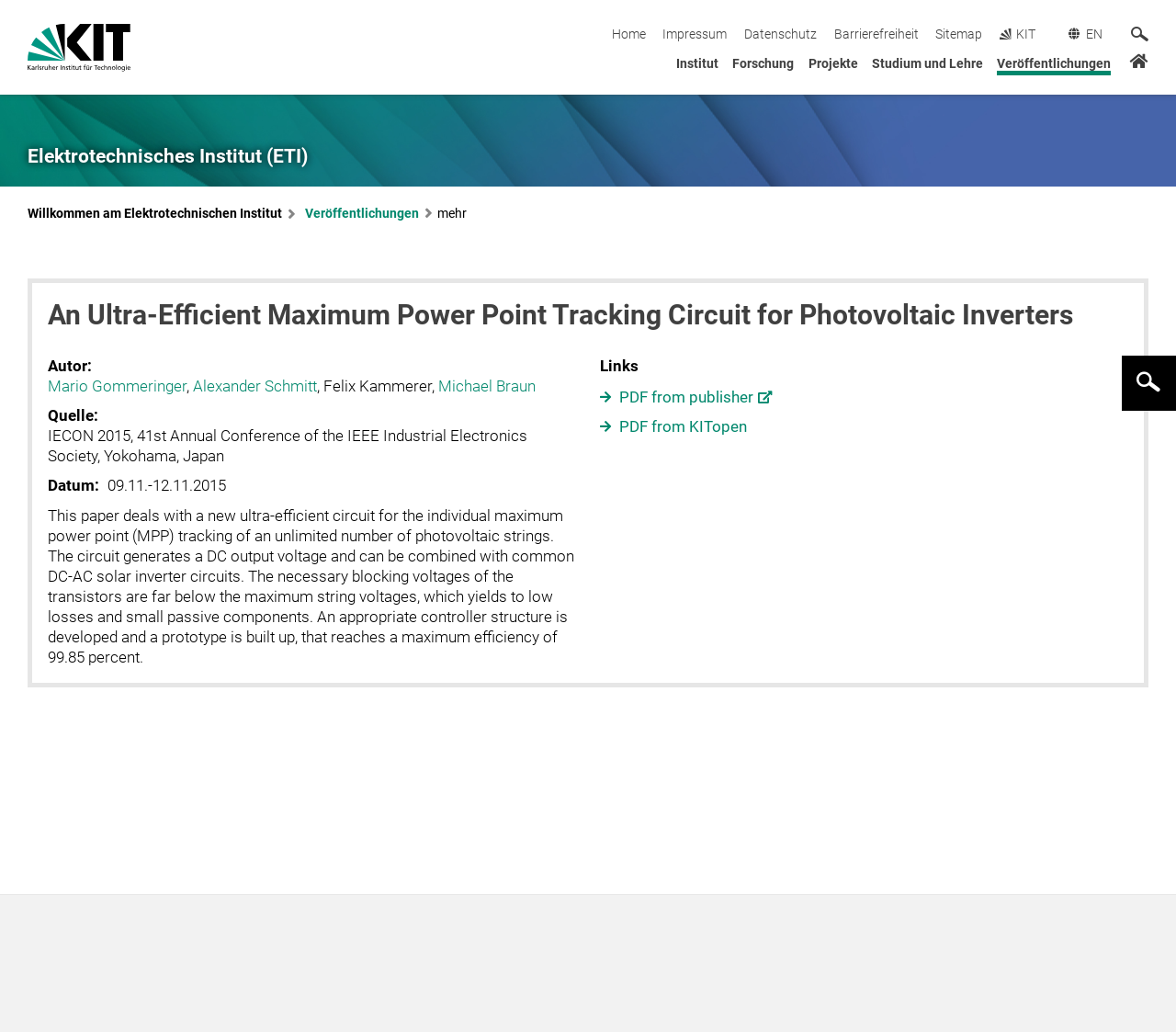Could you find the bounding box coordinates of the clickable area to complete this instruction: "Navigate to research page"?

[0.623, 0.054, 0.675, 0.068]